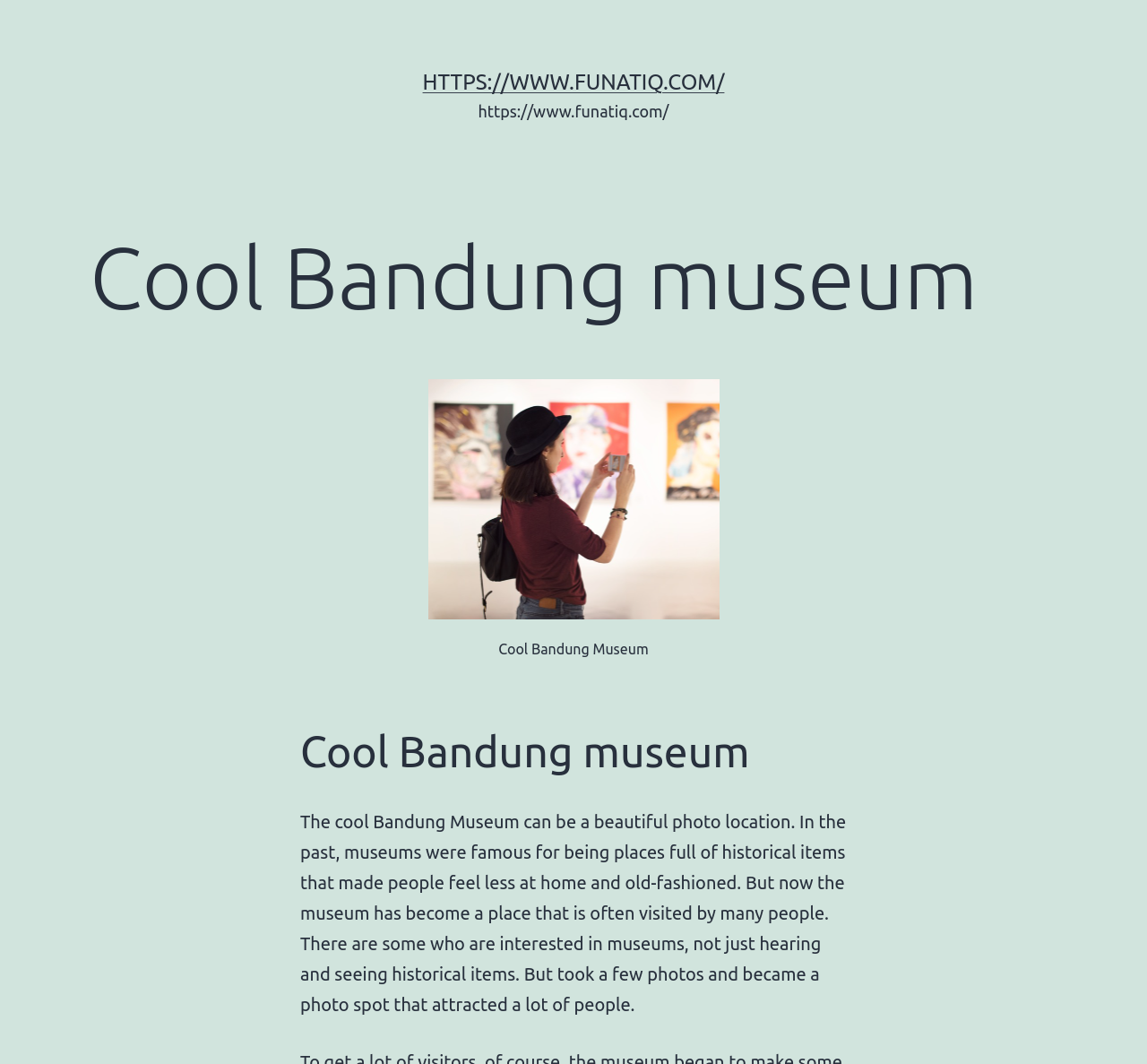Describe all the visual and textual components of the webpage comprehensively.

The webpage is about the Cool Bandung museum, which is presented as a unique photo spot with a classic atmosphere. At the top-left of the page, there is a link to the website's homepage, accompanied by a header that spans most of the width of the page. Within this header, there is a prominent heading that reads "Cool Bandung museum" and a figure that contains an image of the museum, which is positioned below the heading. The image is accompanied by a figcaption, which provides additional context.

Below the header, there is another heading that repeats the title "Cool Bandung museum", which is centered on the page. This is followed by a block of static text that describes the museum as a beautiful photo location, highlighting its transformation from a traditional historical site to a popular spot for photography. The text is positioned below the centered heading and spans about half of the page's width.